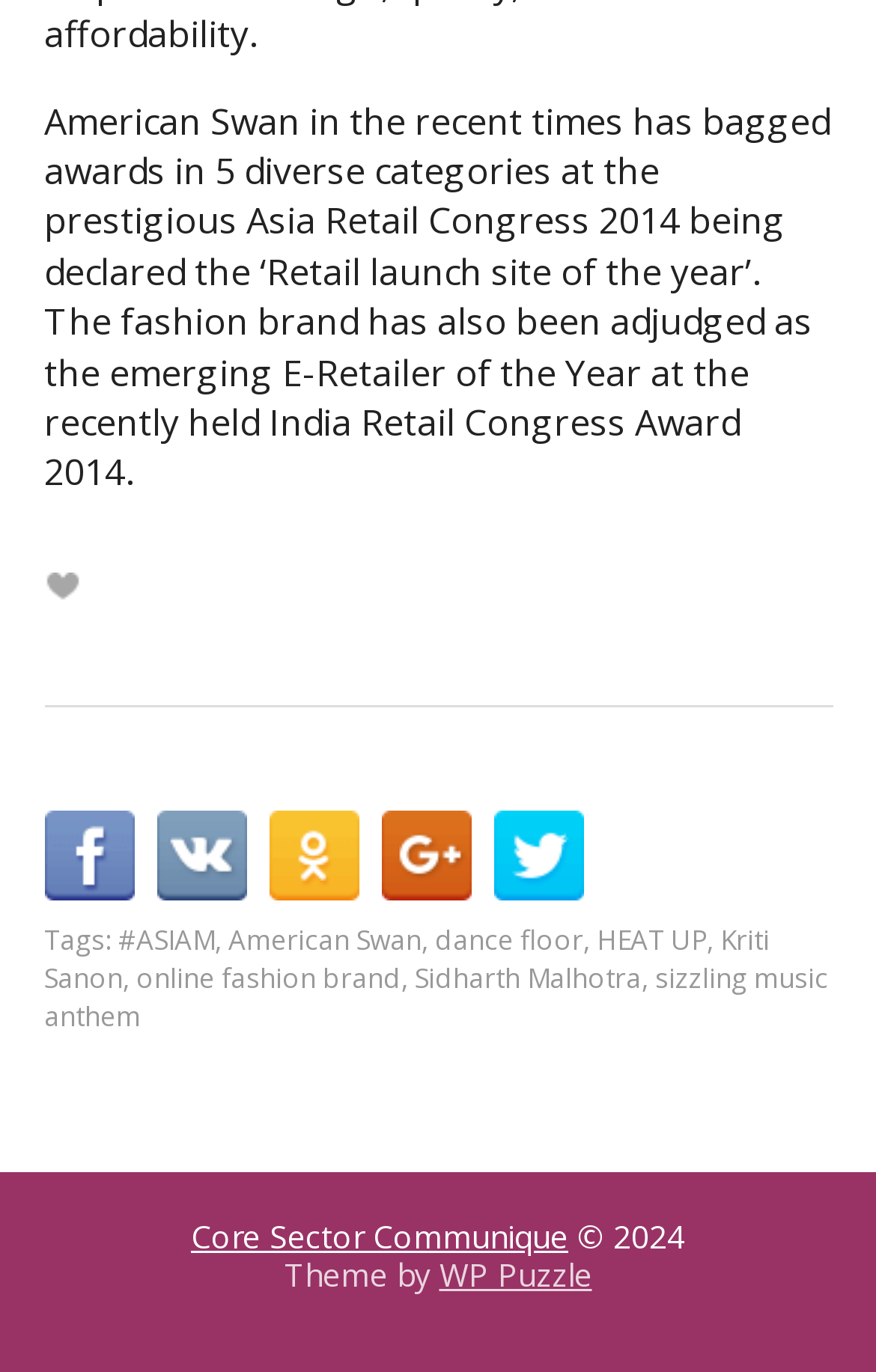Identify the bounding box coordinates of the element to click to follow this instruction: 'Search in the Library'. Ensure the coordinates are four float values between 0 and 1, provided as [left, top, right, bottom].

None